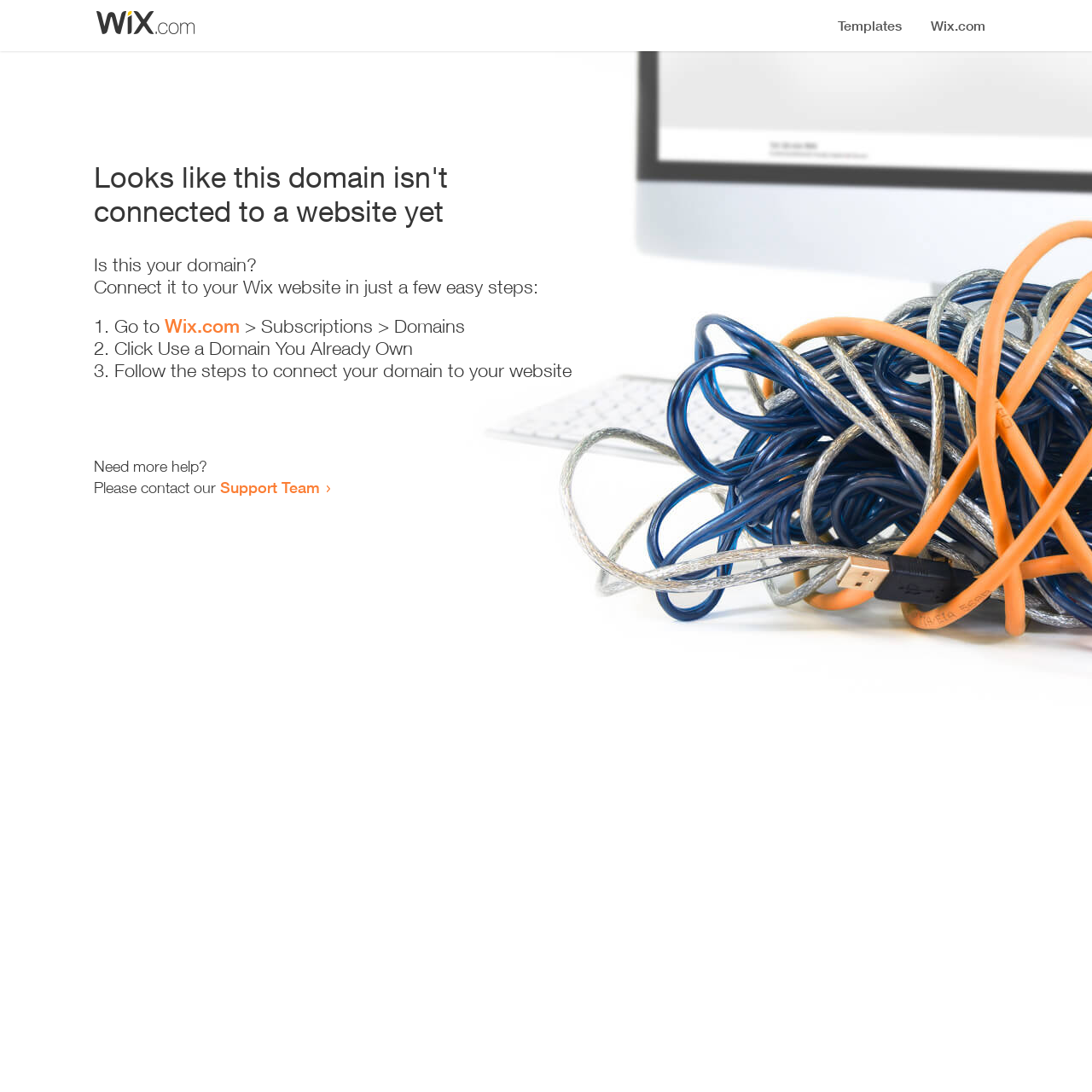Offer a comprehensive description of the webpage’s content and structure.

The webpage appears to be an error page, indicating that a domain is not connected to a website yet. At the top, there is a small image, likely a logo or icon. Below the image, a prominent heading reads "Looks like this domain isn't connected to a website yet". 

Underneath the heading, a series of instructions are provided to connect the domain to a Wix website. The instructions are divided into three steps, each marked with a numbered list marker (1., 2., and 3.). The first step involves going to Wix.com, specifically the Subscriptions > Domains section. The second step is to click "Use a Domain You Already Own", and the third step is to follow the instructions to connect the domain to the website.

Below the instructions, there is a message asking if the user needs more help, followed by an invitation to contact the Support Team via a link. The overall layout is simple and easy to follow, with clear headings and concise text guiding the user through the process of connecting their domain to a website.